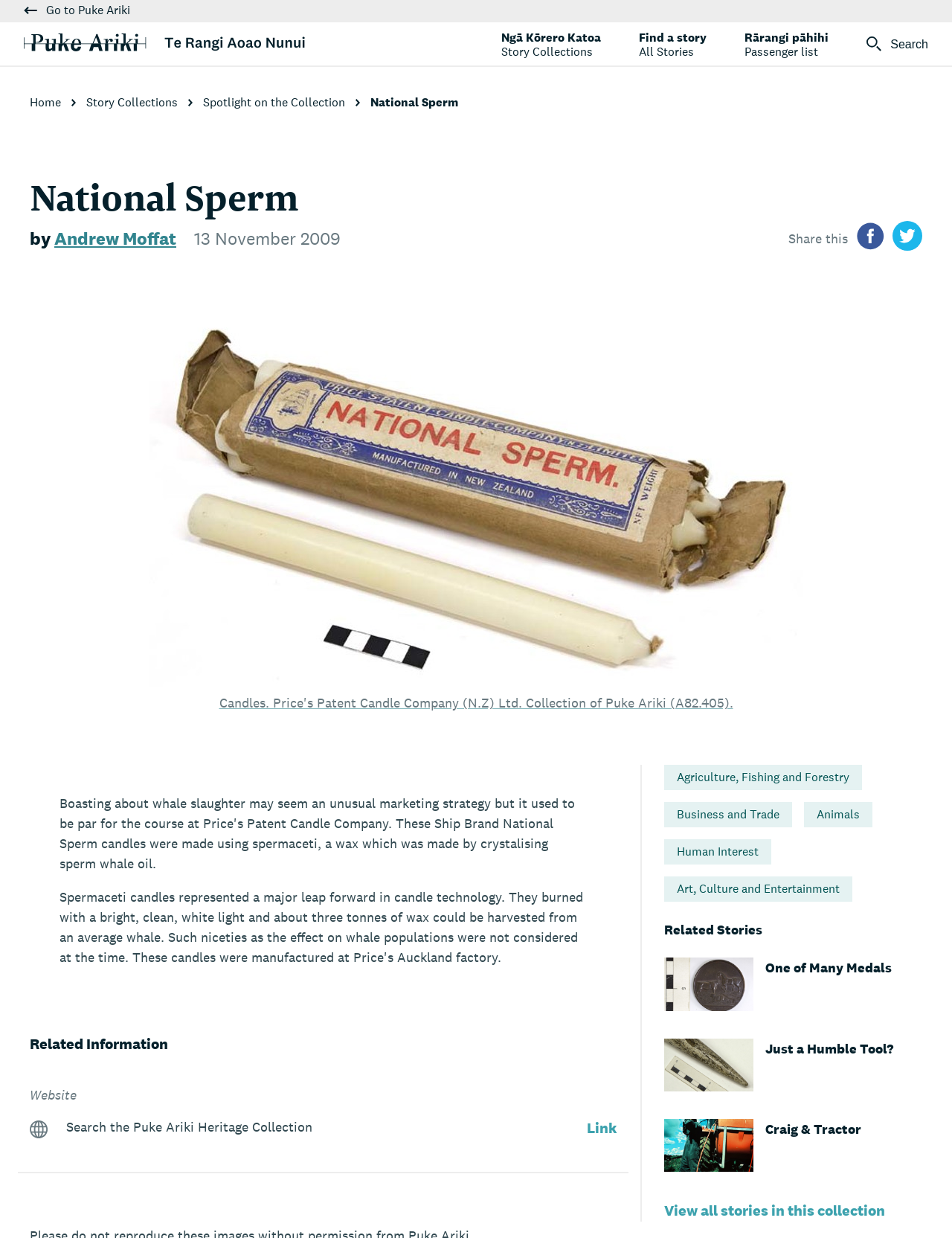Respond to the following query with just one word or a short phrase: 
How many related stories are shown?

3